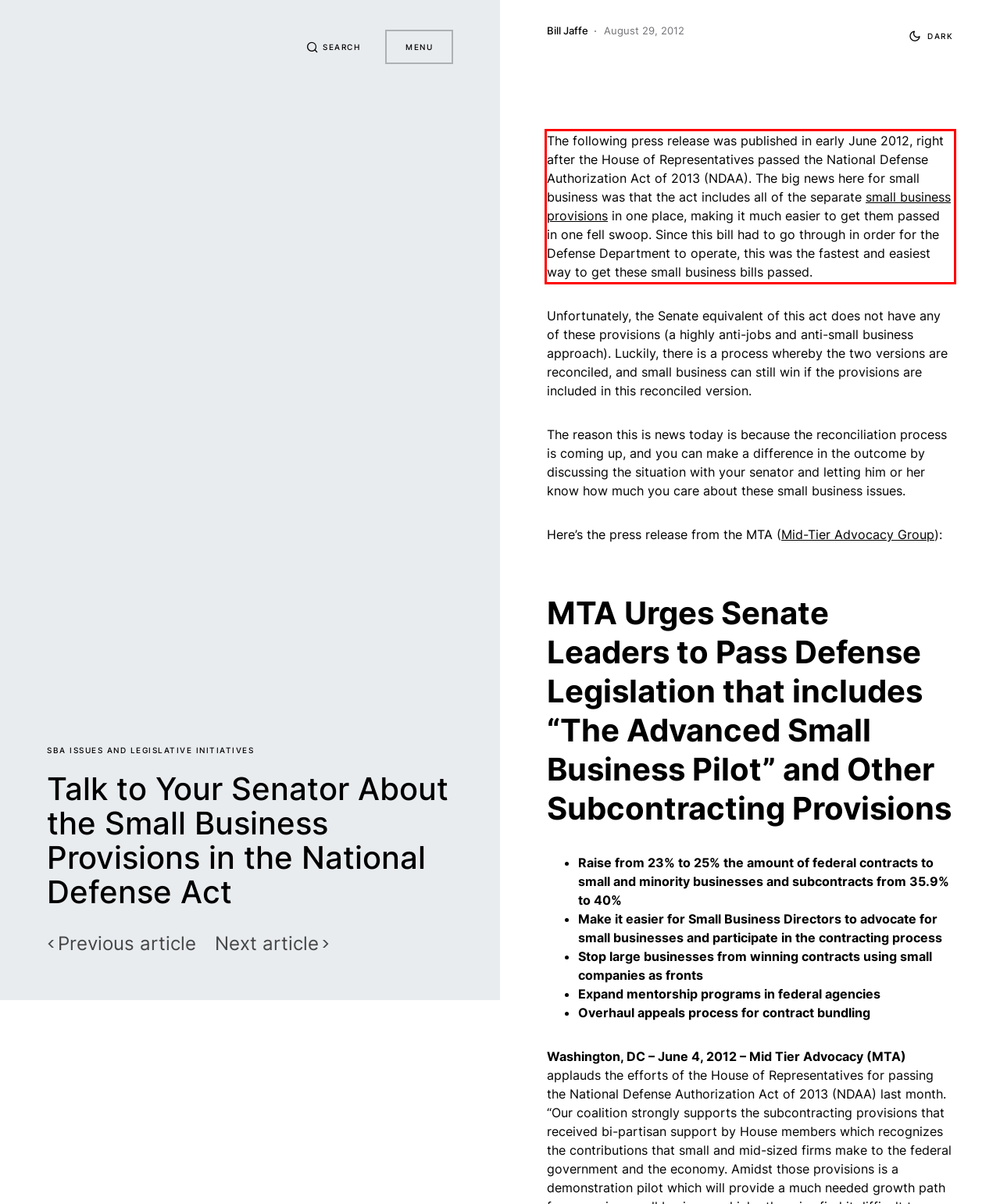You are given a screenshot showing a webpage with a red bounding box. Perform OCR to capture the text within the red bounding box.

The following press release was published in early June 2012, right after the House of Representatives passed the National Defense Authorization Act of 2013 (NDAA). The big news here for small business was that the act includes all of the separate small business provisions in one place, making it much easier to get them passed in one fell swoop. Since this bill had to go through in order for the Defense Department to operate, this was the fastest and easiest way to get these small business bills passed.